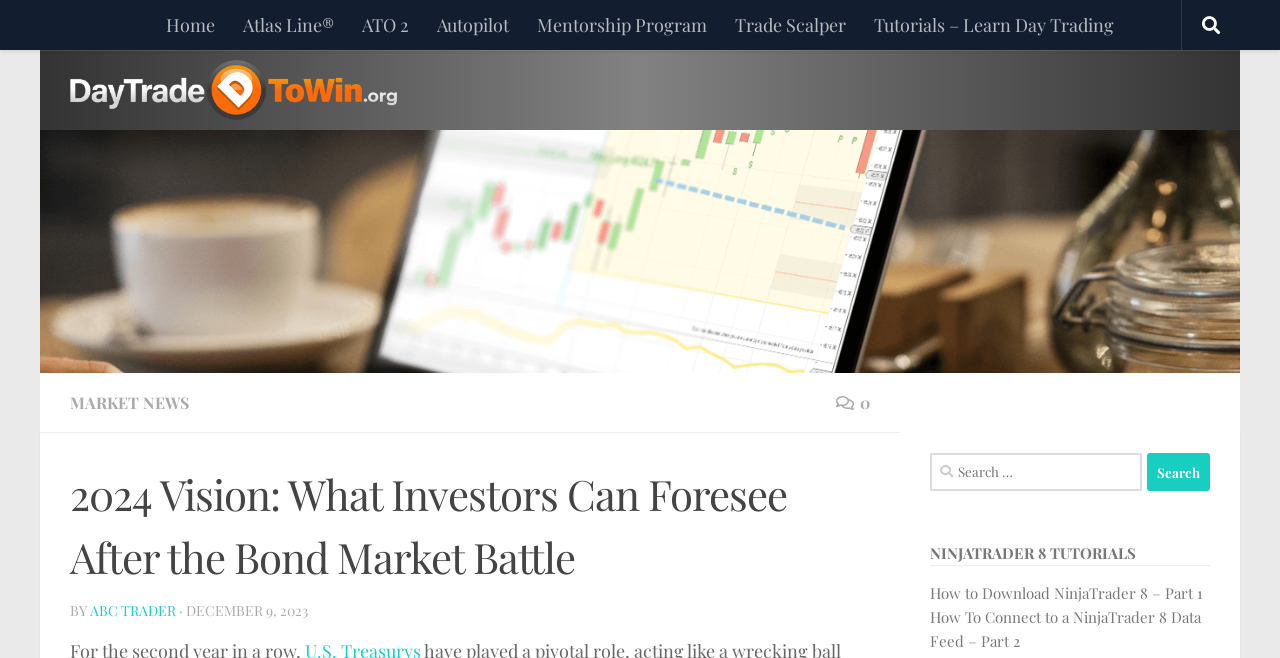What is the first navigation link?
Refer to the image and respond with a one-word or short-phrase answer.

Home